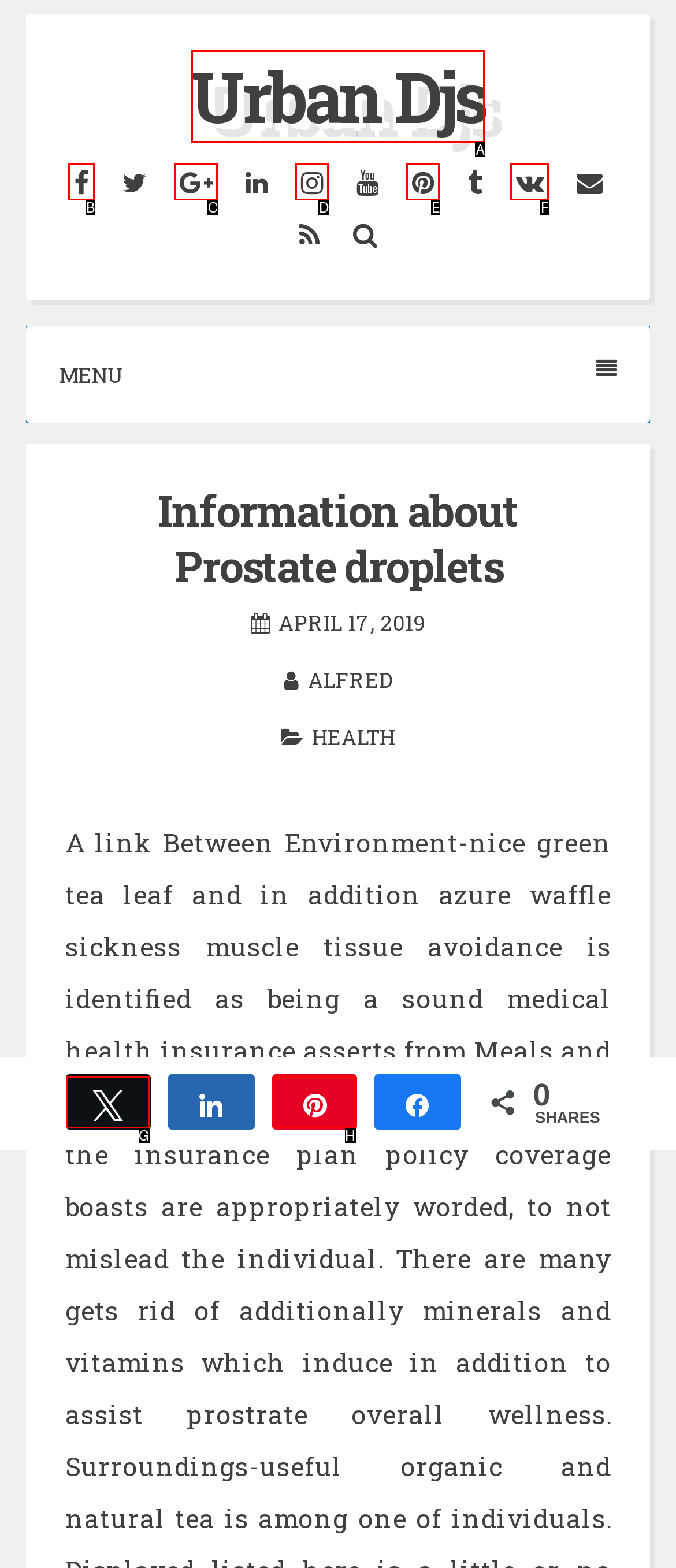Based on the element description: Pin, choose the best matching option. Provide the letter of the option directly.

H